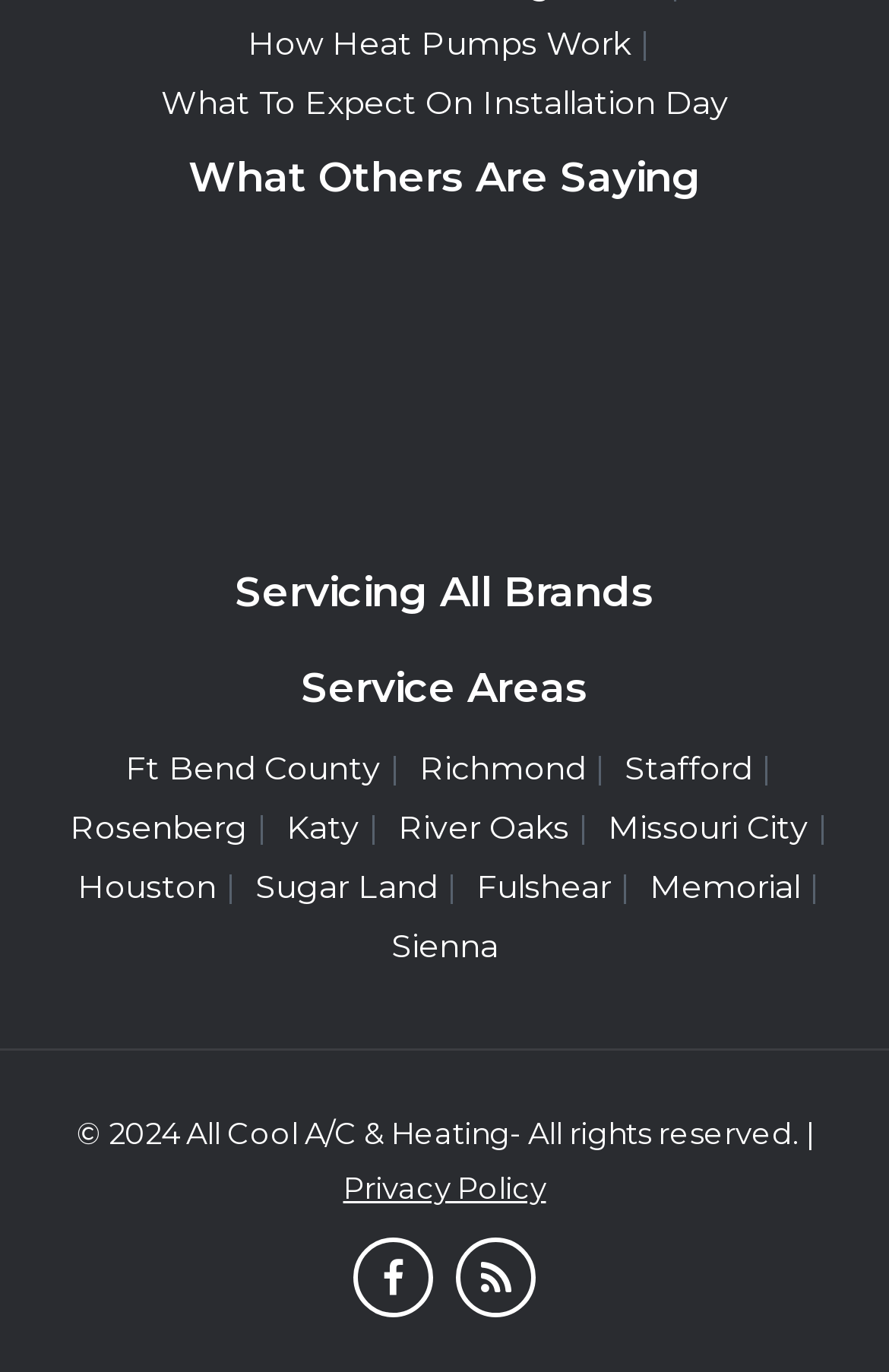Bounding box coordinates should be in the format (top-left x, top-left y, bottom-right x, bottom-right y) and all values should be floating point numbers between 0 and 1. Determine the bounding box coordinate for the UI element described as: Houston

[0.077, 0.624, 0.254, 0.667]